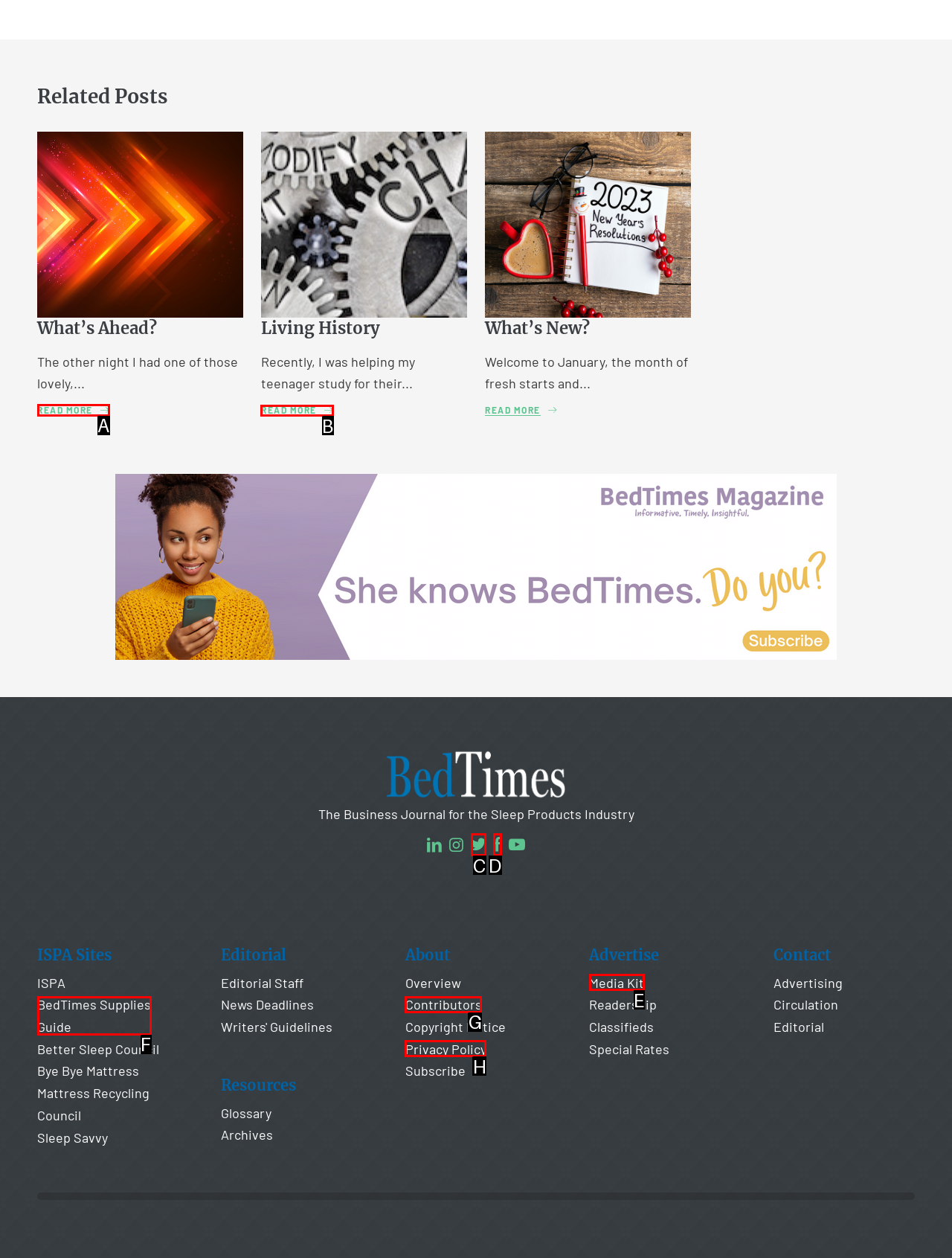Provide the letter of the HTML element that you need to click on to perform the task: Click on the 'About' link in the top menu.
Answer with the letter corresponding to the correct option.

None